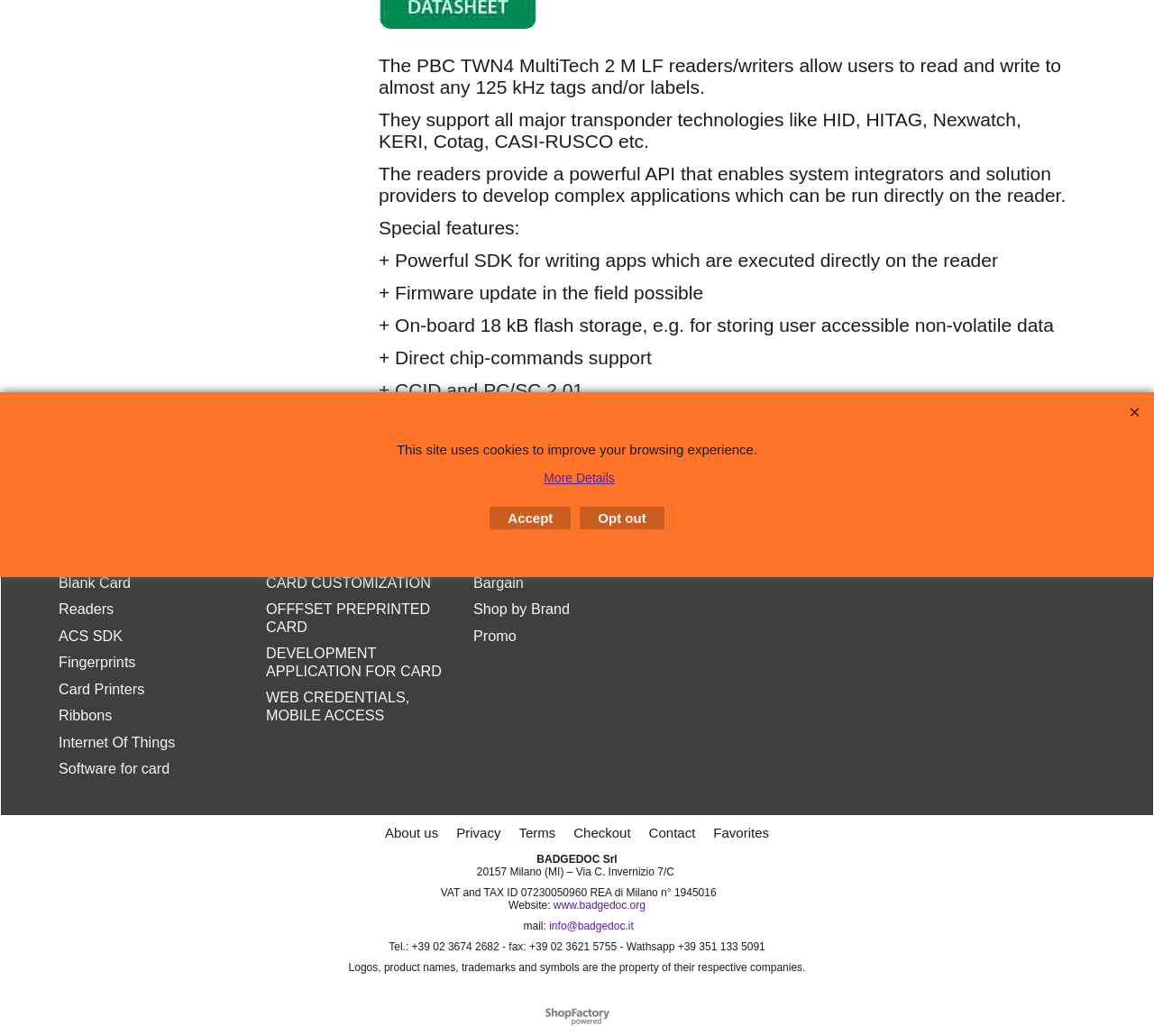Please determine the bounding box coordinates for the UI element described here. Use the format (top-left x, top-left y, bottom-right x, bottom-right y) with values bounded between 0 and 1: Card Printers

[0.051, 0.657, 0.211, 0.674]